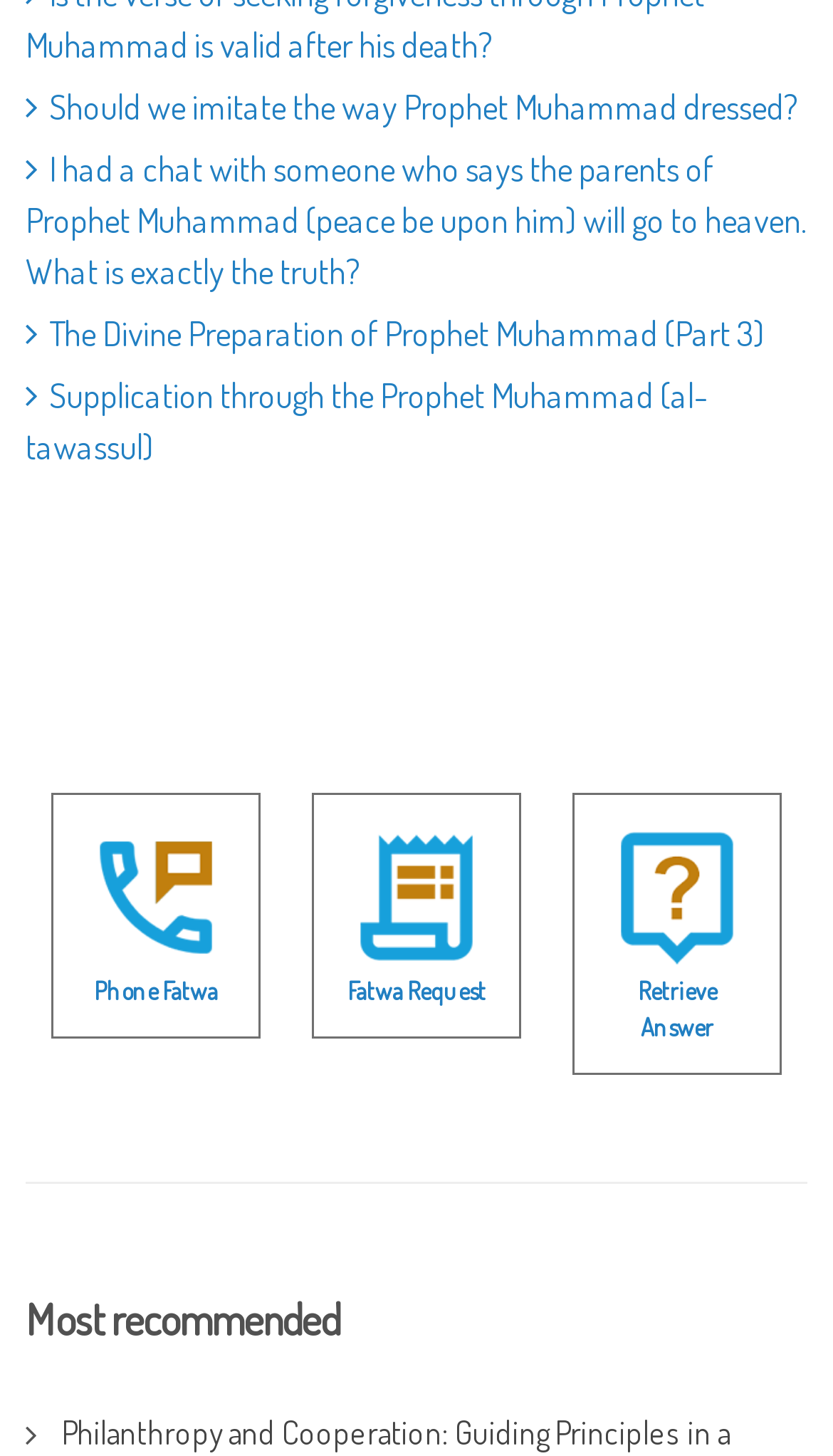Could you find the bounding box coordinates of the clickable area to complete this instruction: "Explore the Divine Preparation of Prophet Muhammad"?

[0.031, 0.214, 0.918, 0.243]